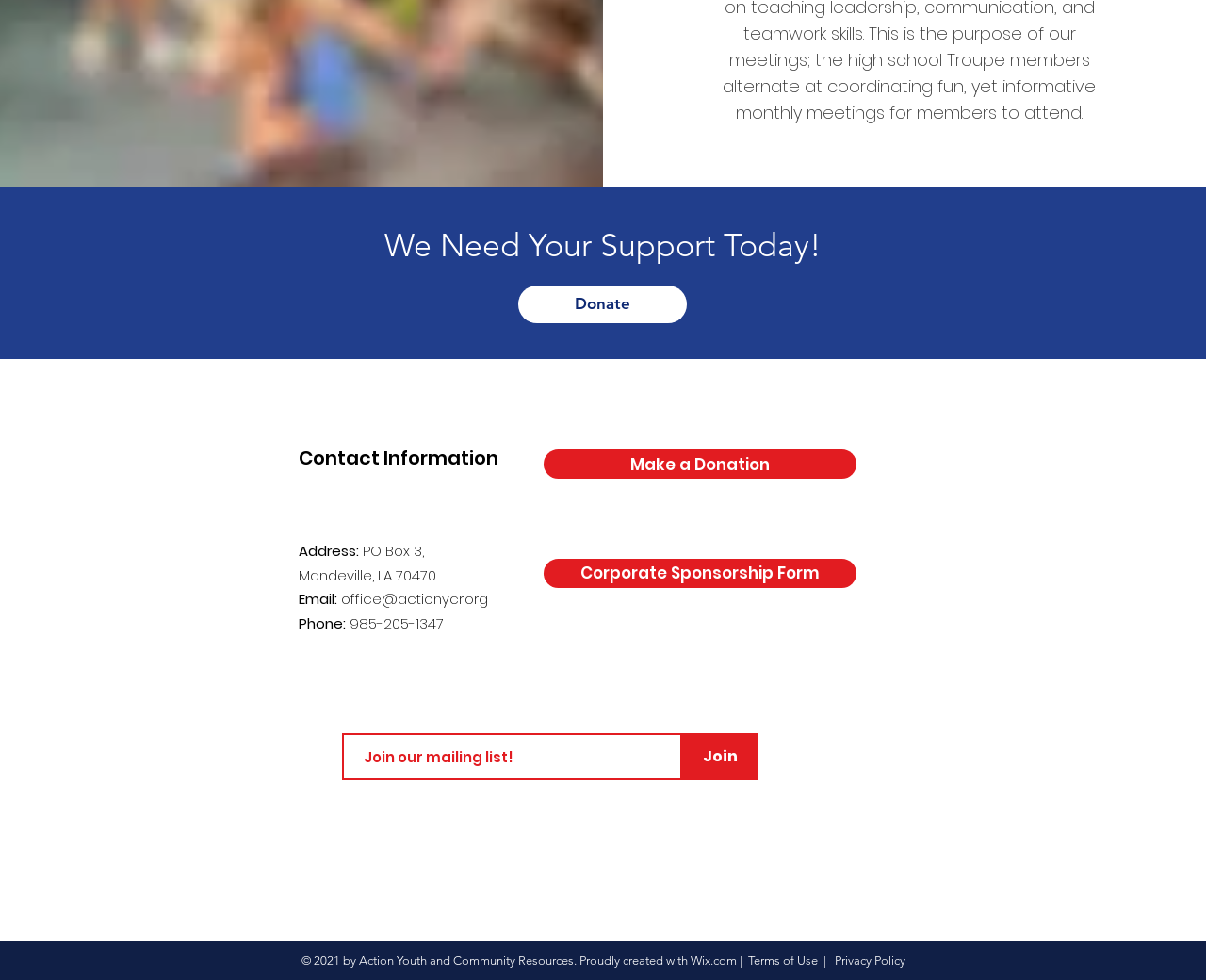Identify the bounding box for the described UI element: "Terms of Use".

[0.62, 0.973, 0.678, 0.988]